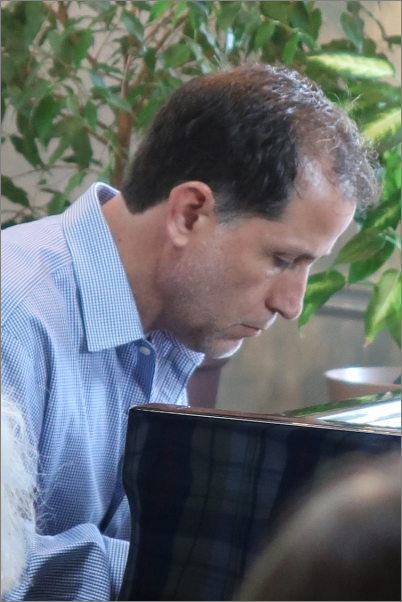What is in the background of the performance setting?
Provide a one-word or short-phrase answer based on the image.

Lush green plants